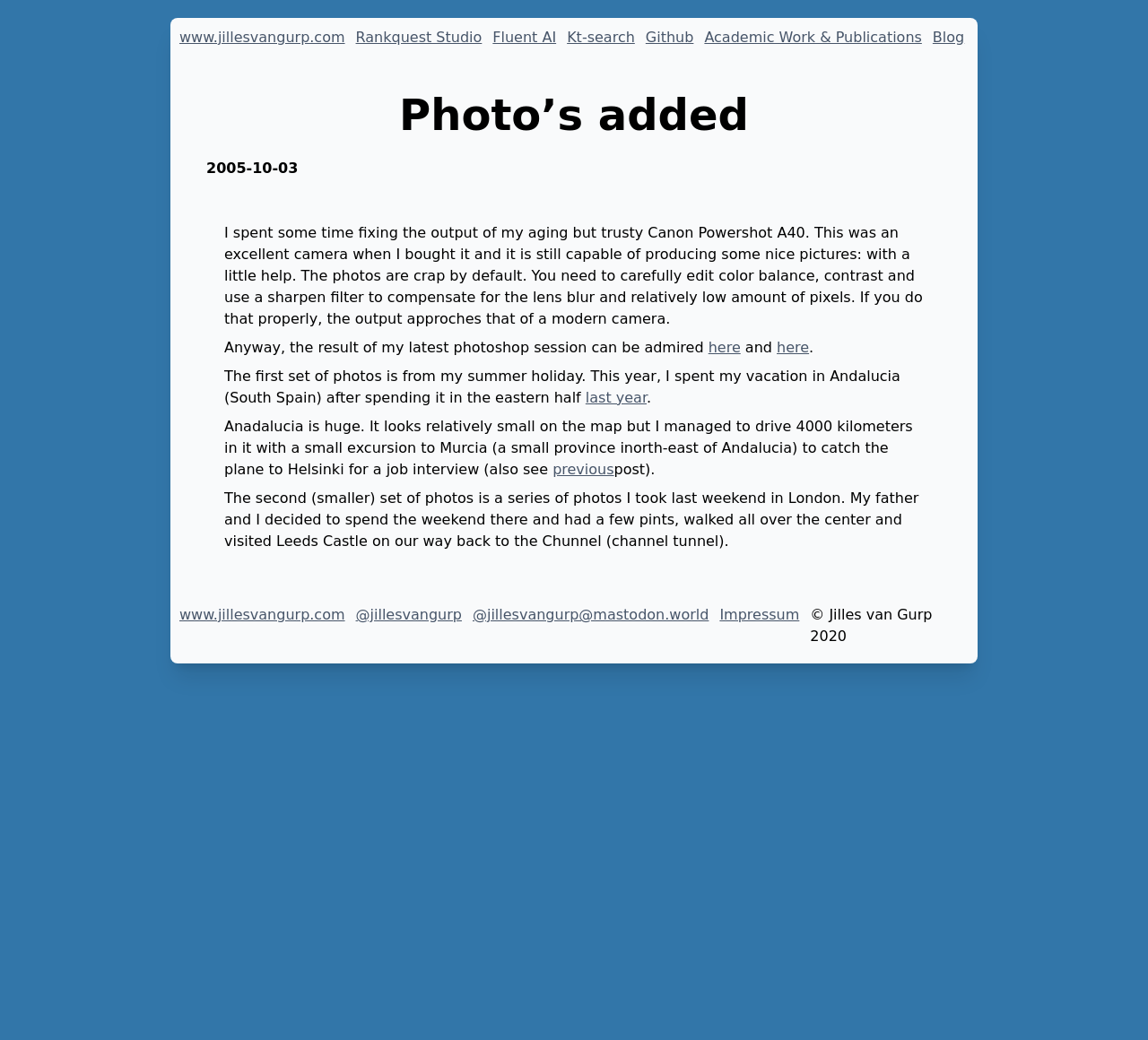Could you highlight the region that needs to be clicked to execute the instruction: "Go to the Impressum page"?

[0.627, 0.581, 0.696, 0.629]